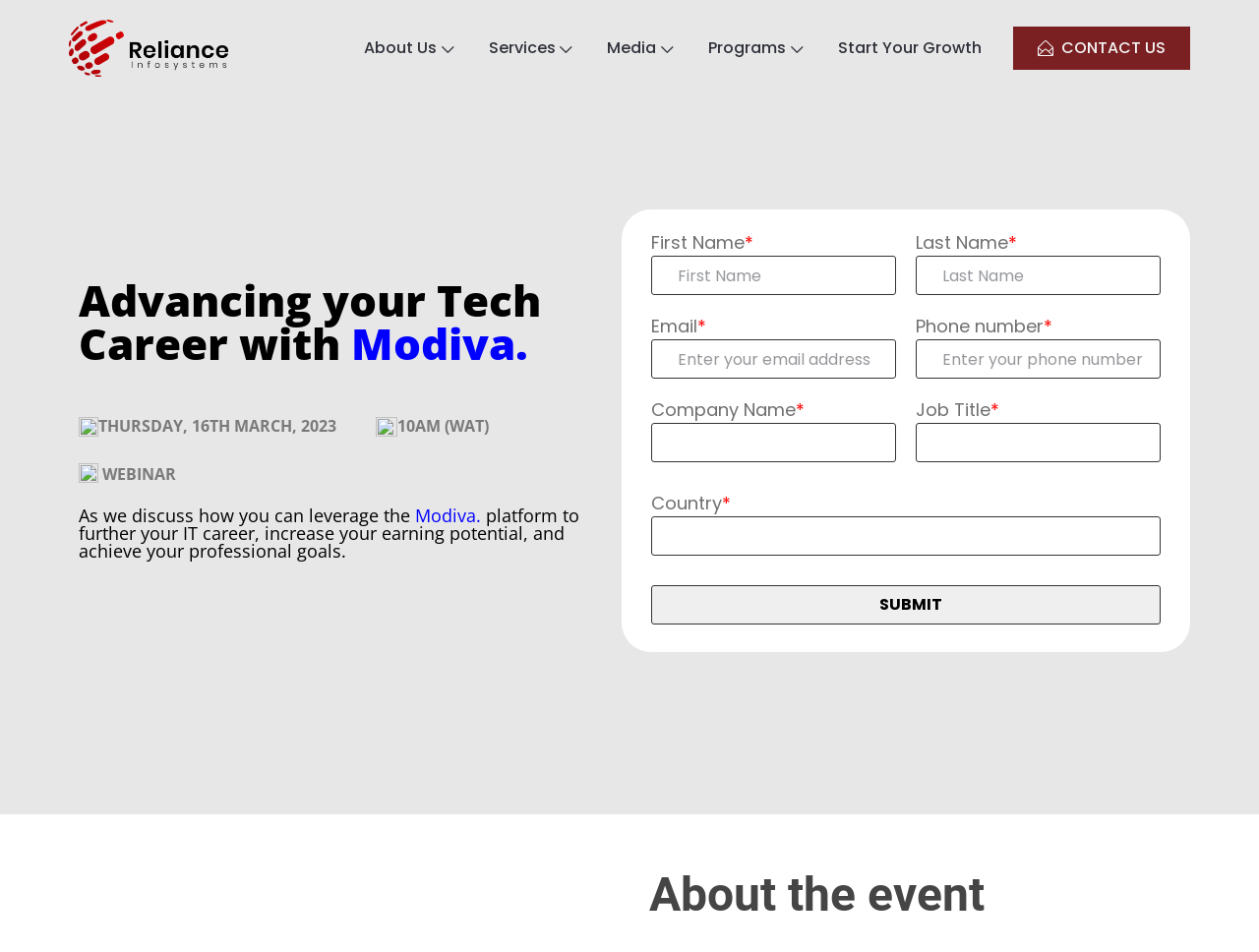Pinpoint the bounding box coordinates of the element to be clicked to execute the instruction: "Click the 'SUBMIT' button".

[0.517, 0.615, 0.922, 0.656]